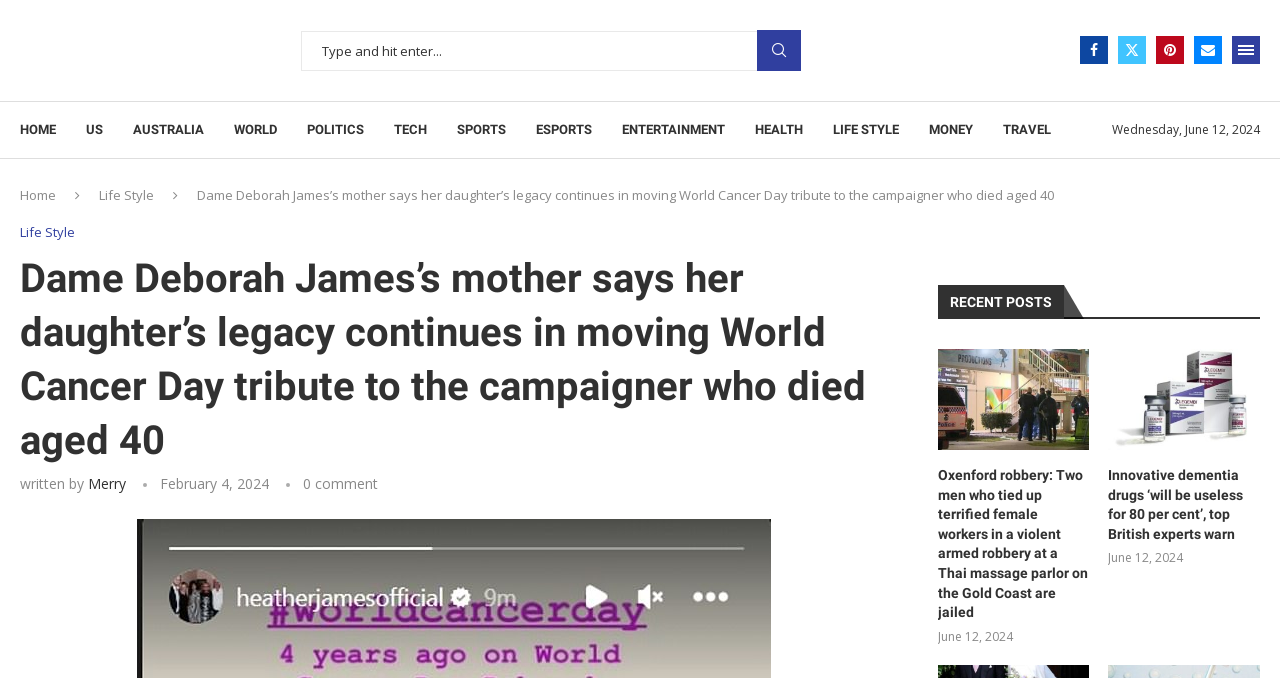Locate the headline of the webpage and generate its content.

Dame Deborah James’s mother says her daughter’s legacy continues in moving World Cancer Day tribute to the campaigner who died aged 40